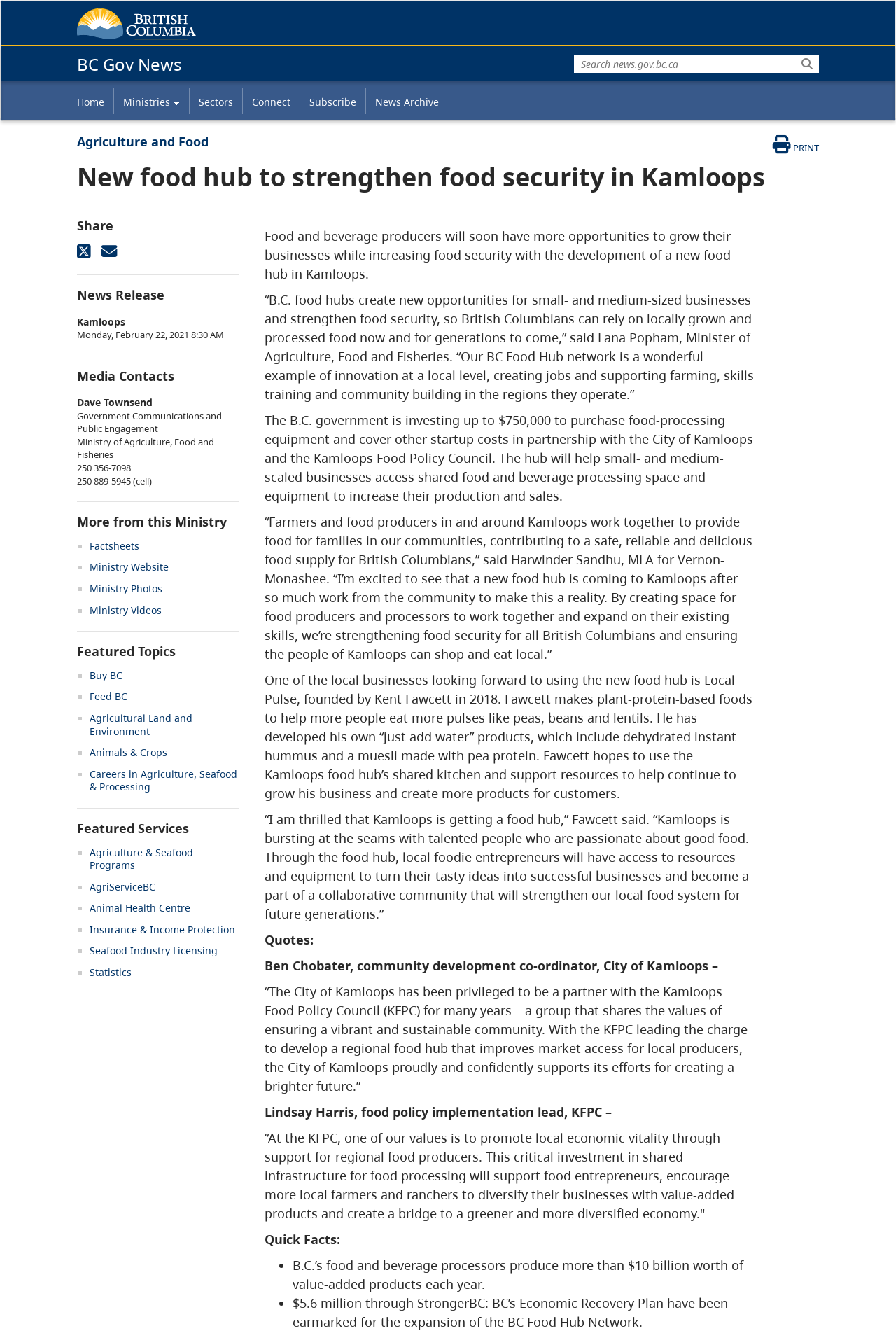Mark the bounding box of the element that matches the following description: "Animals & Crops".

[0.1, 0.56, 0.187, 0.57]